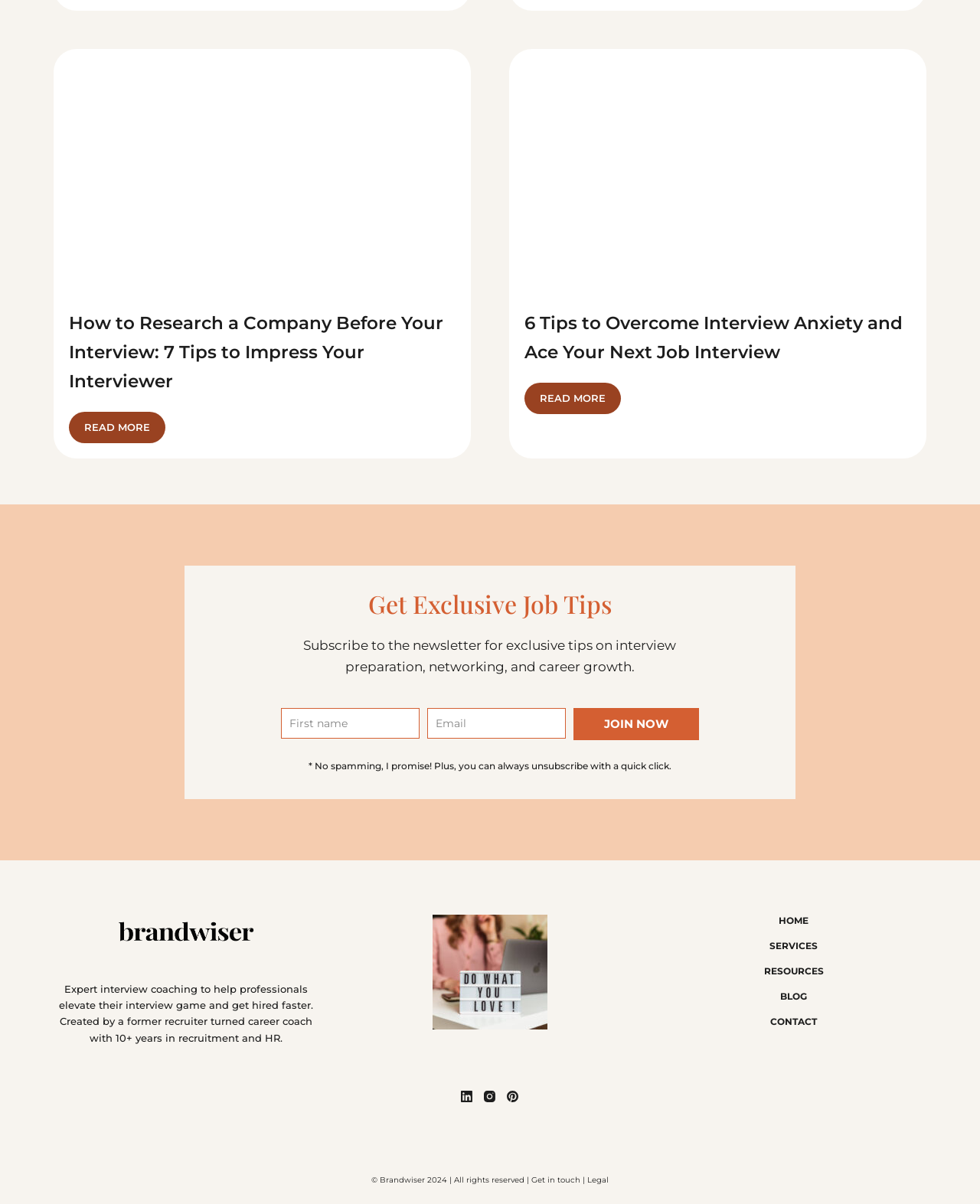What is the purpose of the newsletter?
Refer to the image and give a detailed answer to the query.

I found the answer by reading the StaticText element 'Subscribe to the newsletter for exclusive tips on interview preparation, networking, and career growth.' which indicates that the purpose of the newsletter is to provide exclusive tips on interview preparation and other related topics.